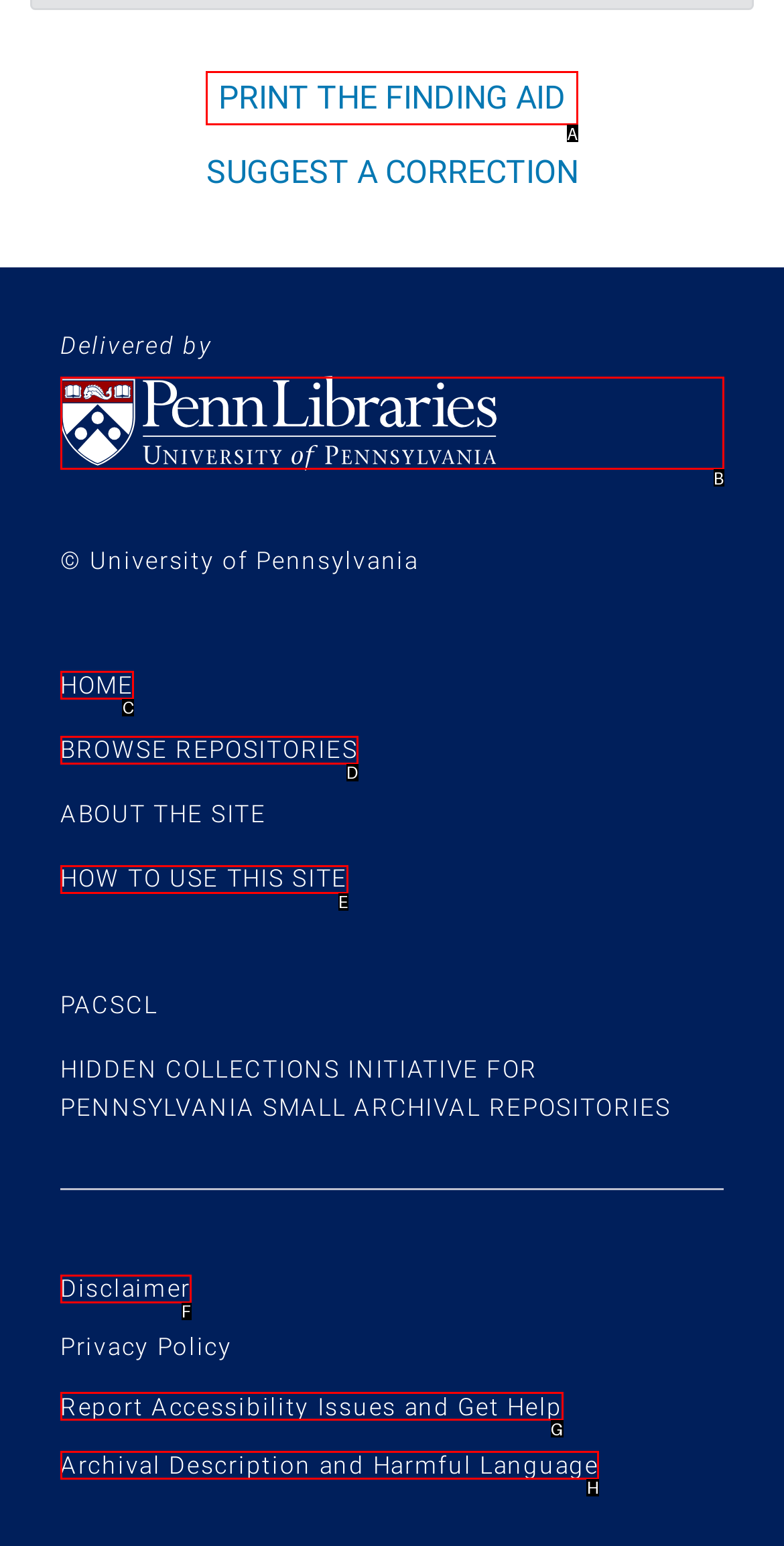Determine the HTML element to click for the instruction: open MY CART.
Answer with the letter corresponding to the correct choice from the provided options.

None